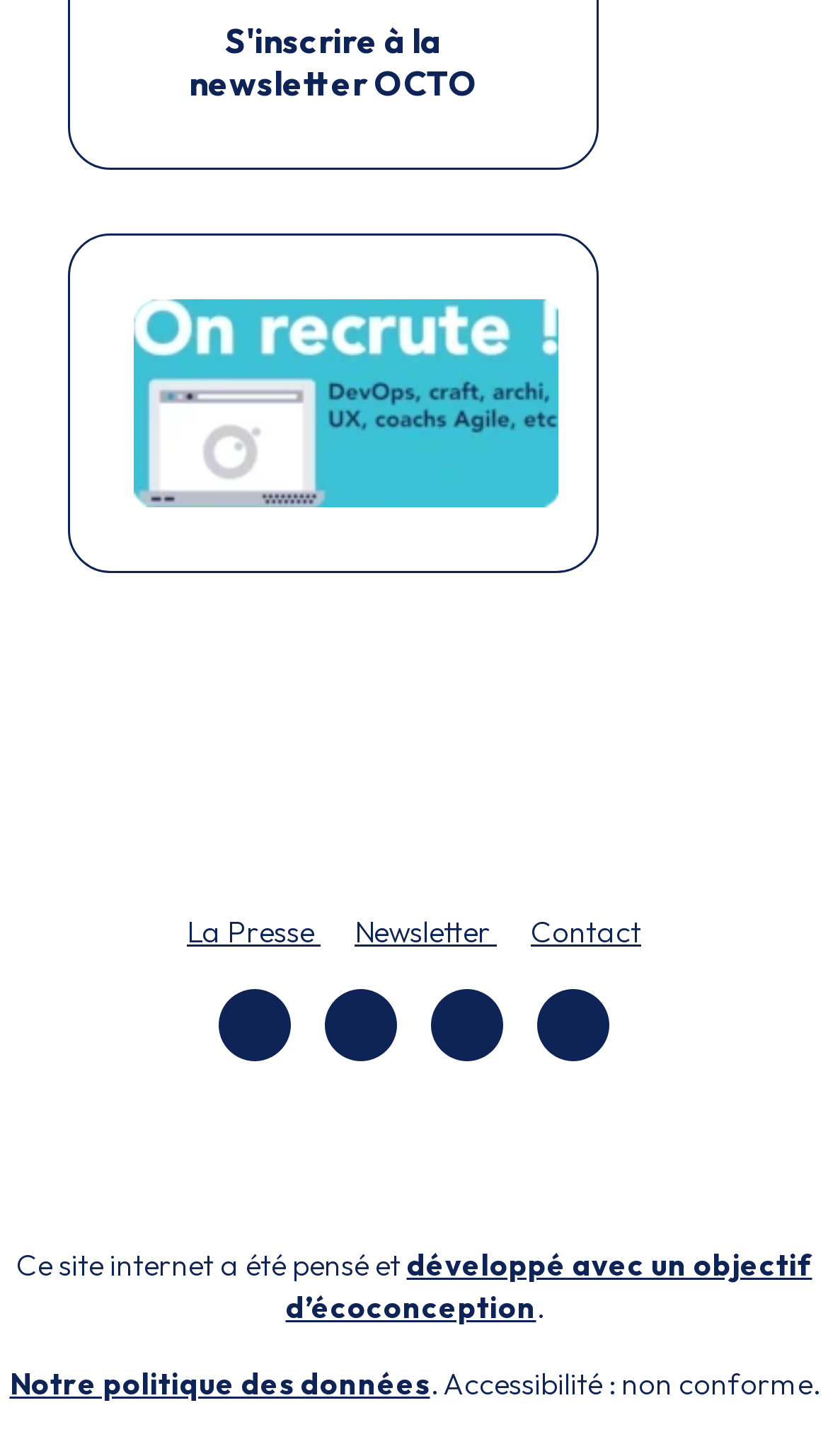Please identify the bounding box coordinates of the element that needs to be clicked to perform the following instruction: "Contact us".

[0.641, 0.627, 0.774, 0.653]